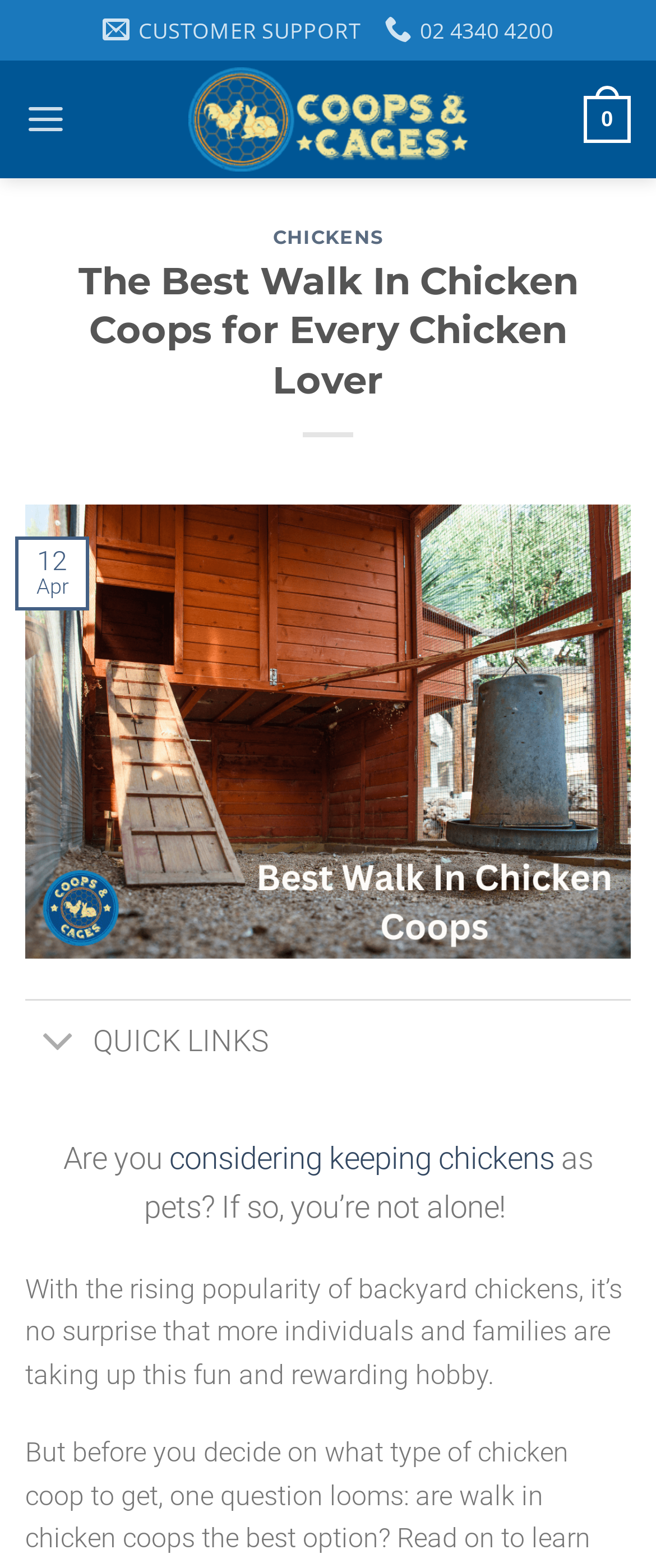What is the topic of the webpage?
Answer with a single word or phrase by referring to the visual content.

Chickens